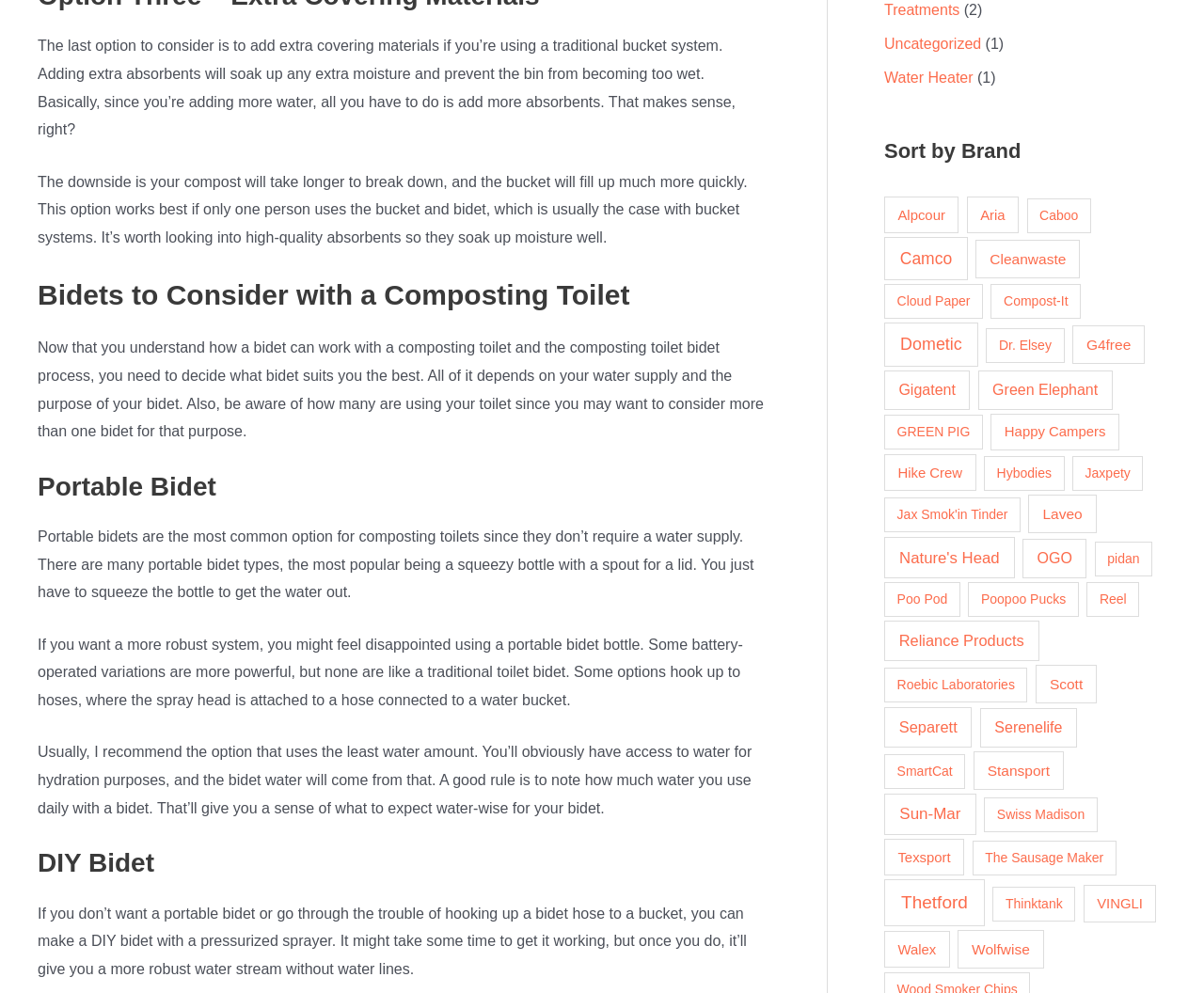Please identify the bounding box coordinates of the element on the webpage that should be clicked to follow this instruction: "Click on the 'Water Heater' link". The bounding box coordinates should be given as four float numbers between 0 and 1, formatted as [left, top, right, bottom].

[0.734, 0.07, 0.808, 0.087]